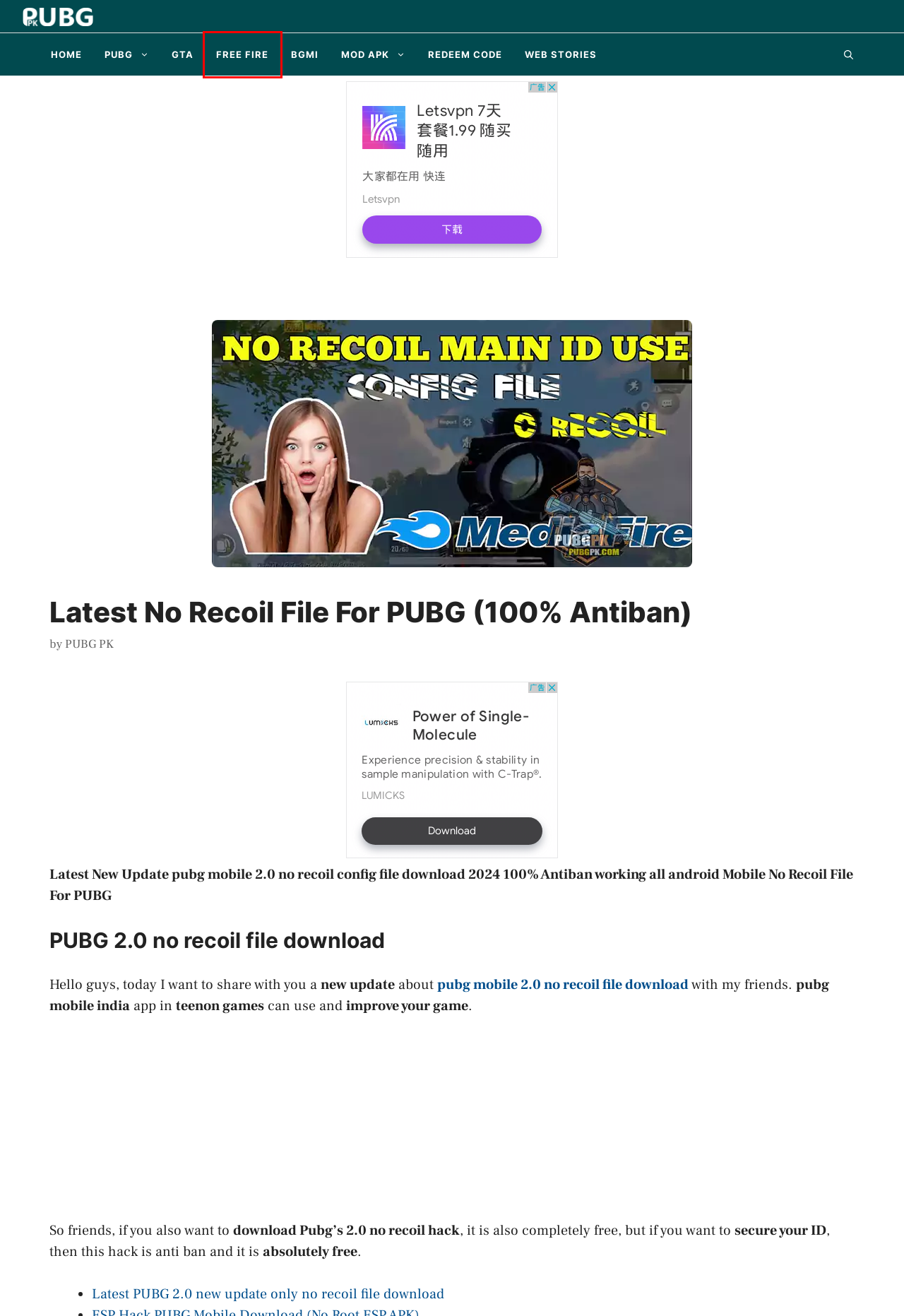Consider the screenshot of a webpage with a red bounding box around an element. Select the webpage description that best corresponds to the new page after clicking the element inside the red bounding box. Here are the candidates:
A. Latest PUBG 2.0 new update only no recoil file download
B. Web Stories" PUBGPK » Pubg pk
C. Grand Theft Auto
D. Pubg PK | All Updates 2024 Redeem, Reward, PUBG APK MOD
E. PUBG PK
F. Free Fire Game
G. Battlegrounds Mobile India
H. Pubg Mobile

F